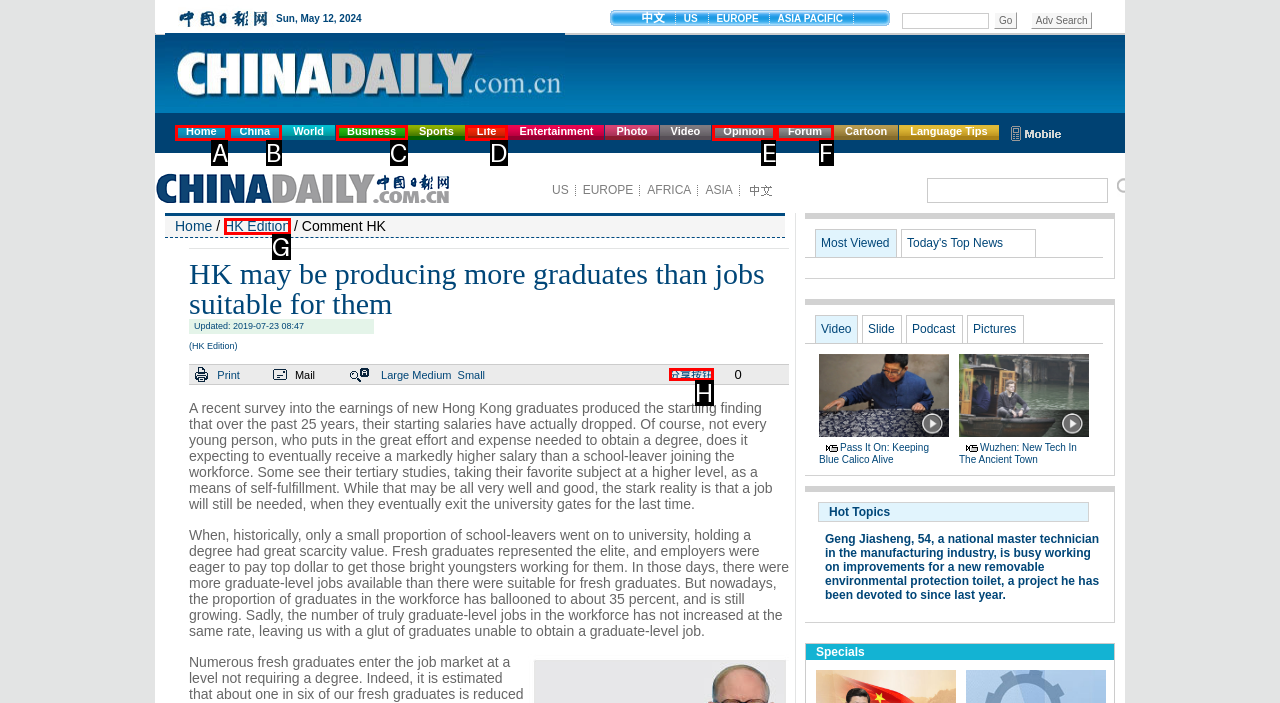Tell me which one HTML element best matches the description: HK Edition Answer with the option's letter from the given choices directly.

G